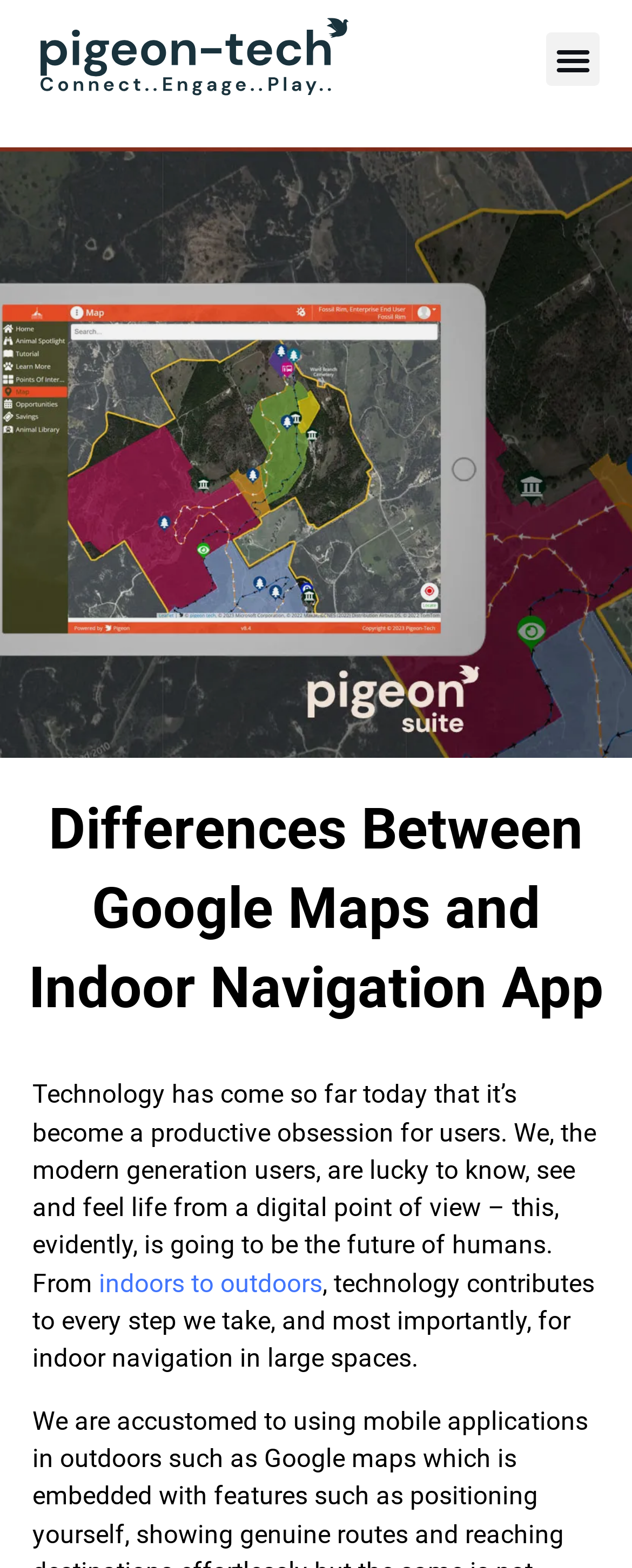What is the relationship between technology and human life?
Using the image, provide a concise answer in one word or a short phrase.

Enhances every step